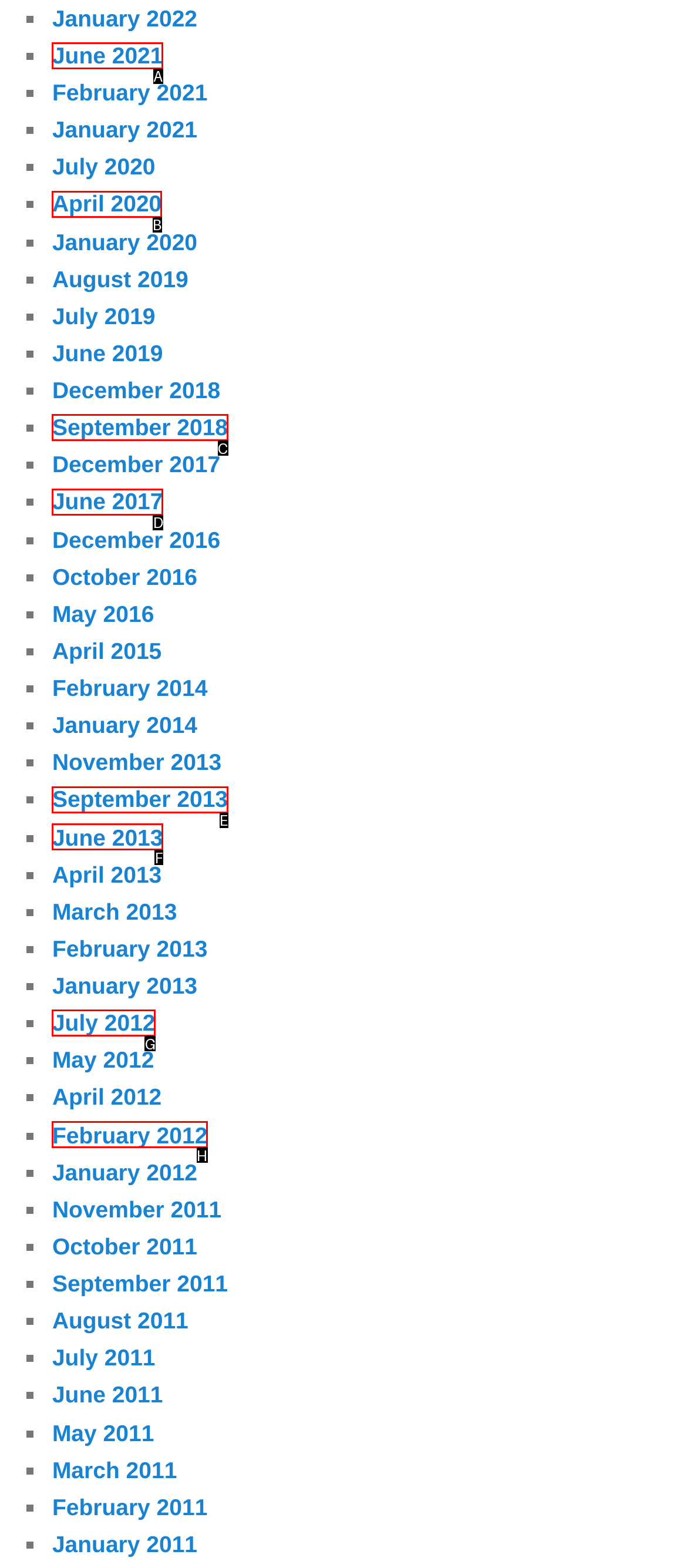To complete the task: View June 2021, select the appropriate UI element to click. Respond with the letter of the correct option from the given choices.

A